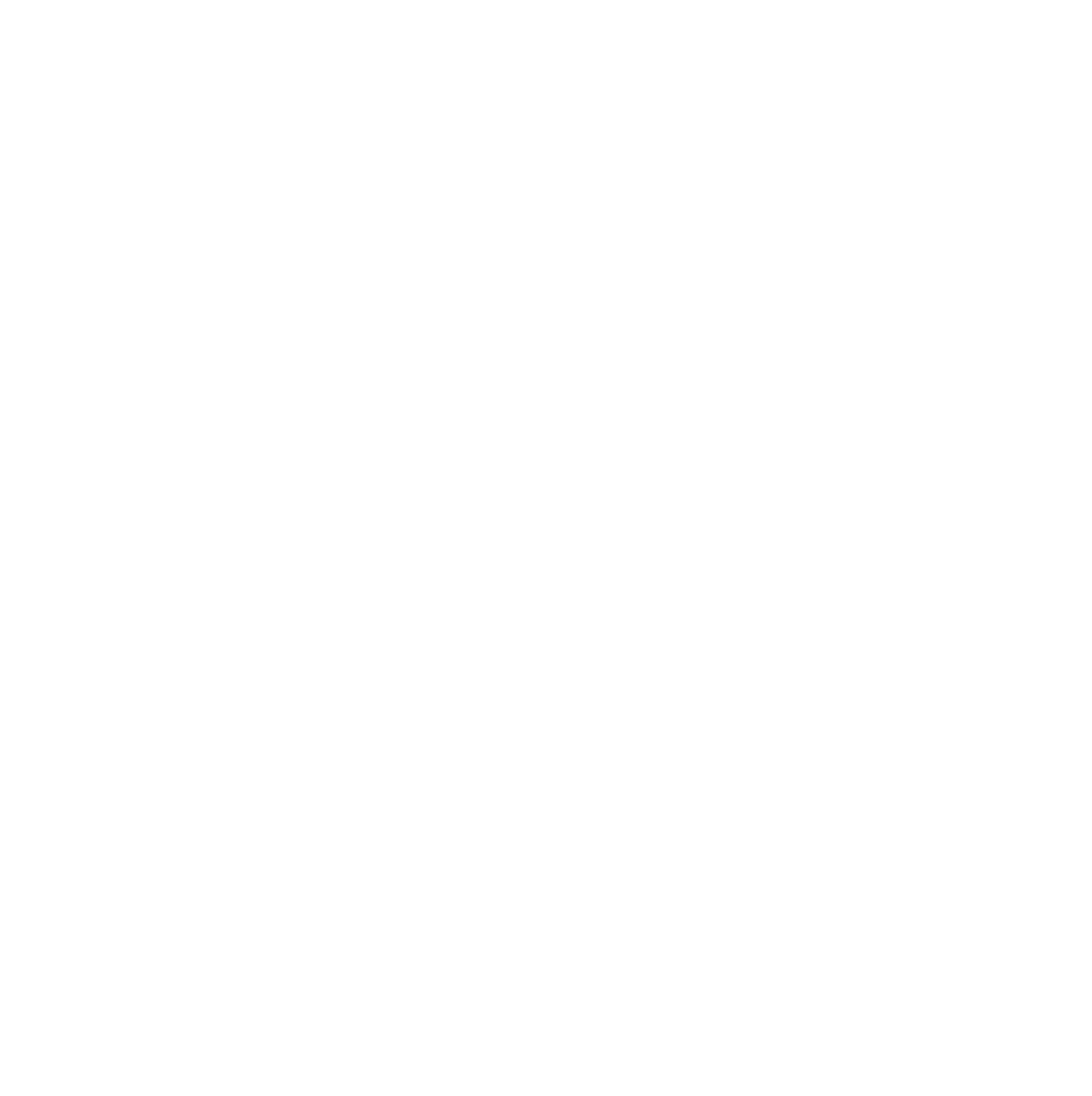How many images are on the webpage?
Using the information from the image, give a concise answer in one word or a short phrase.

6